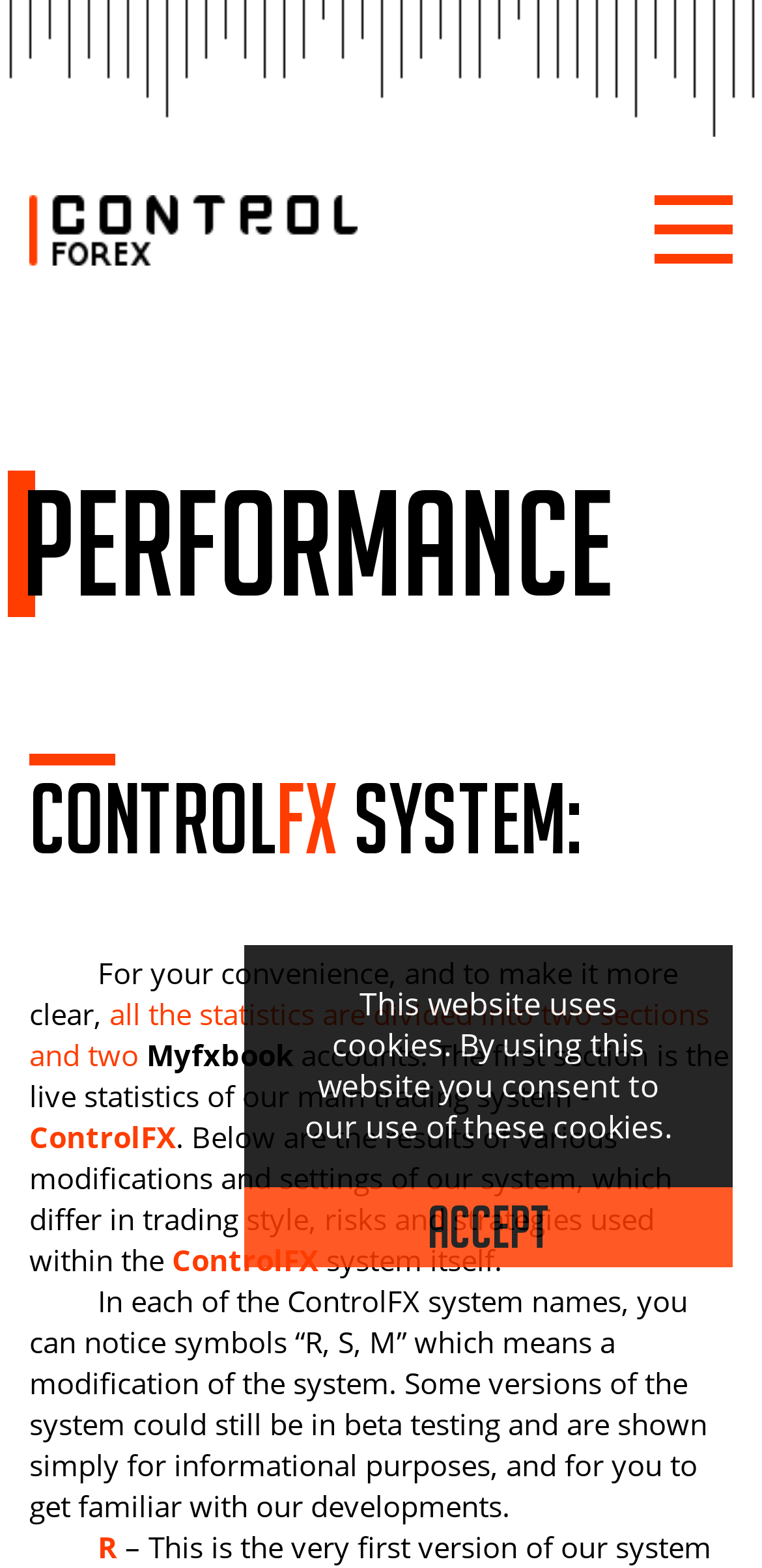How many sections are the statistics divided into?
Examine the image and give a concise answer in one word or a short phrase.

Two